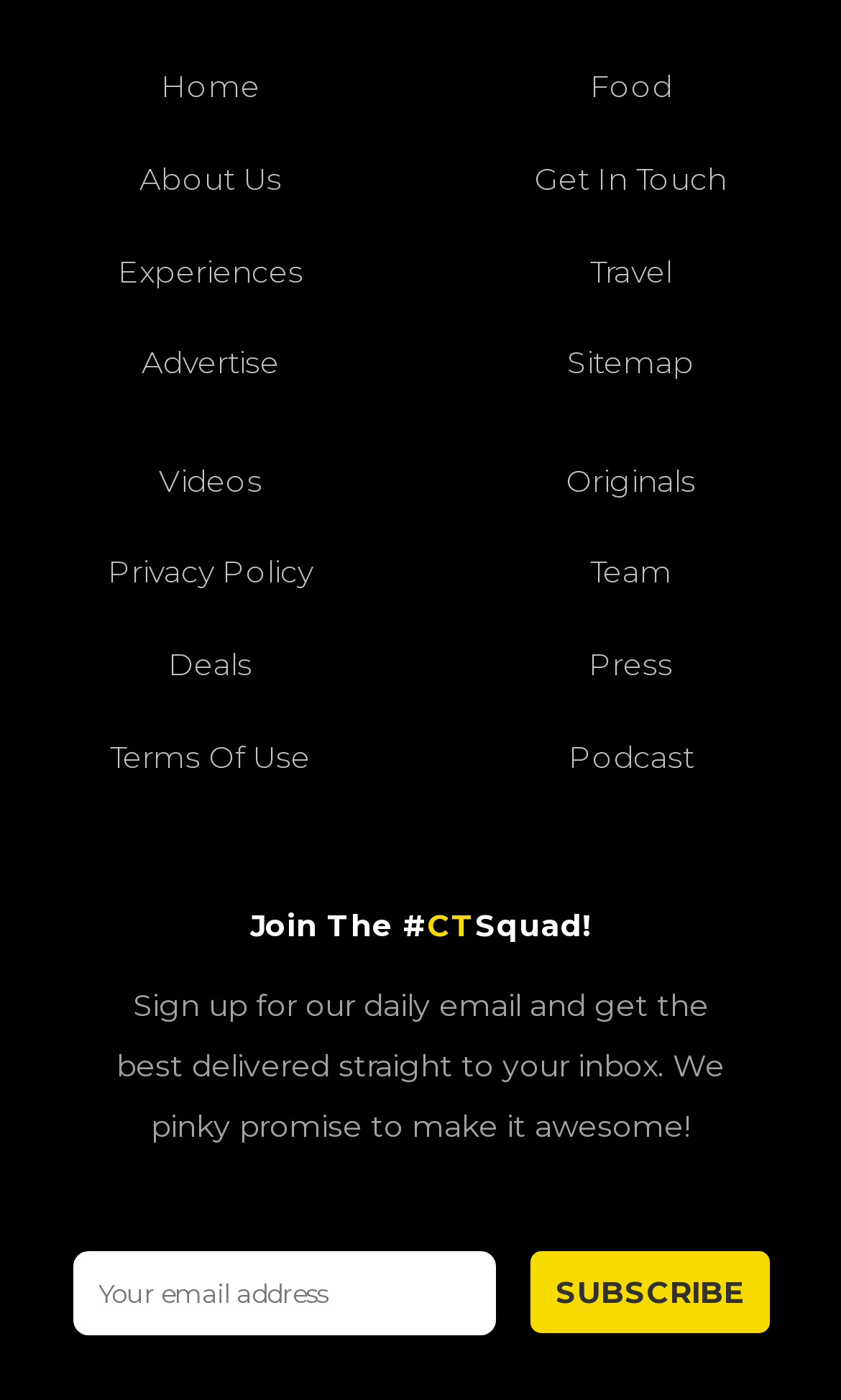Please reply to the following question with a single word or a short phrase:
What is the theme of the links in the top section?

Navigation